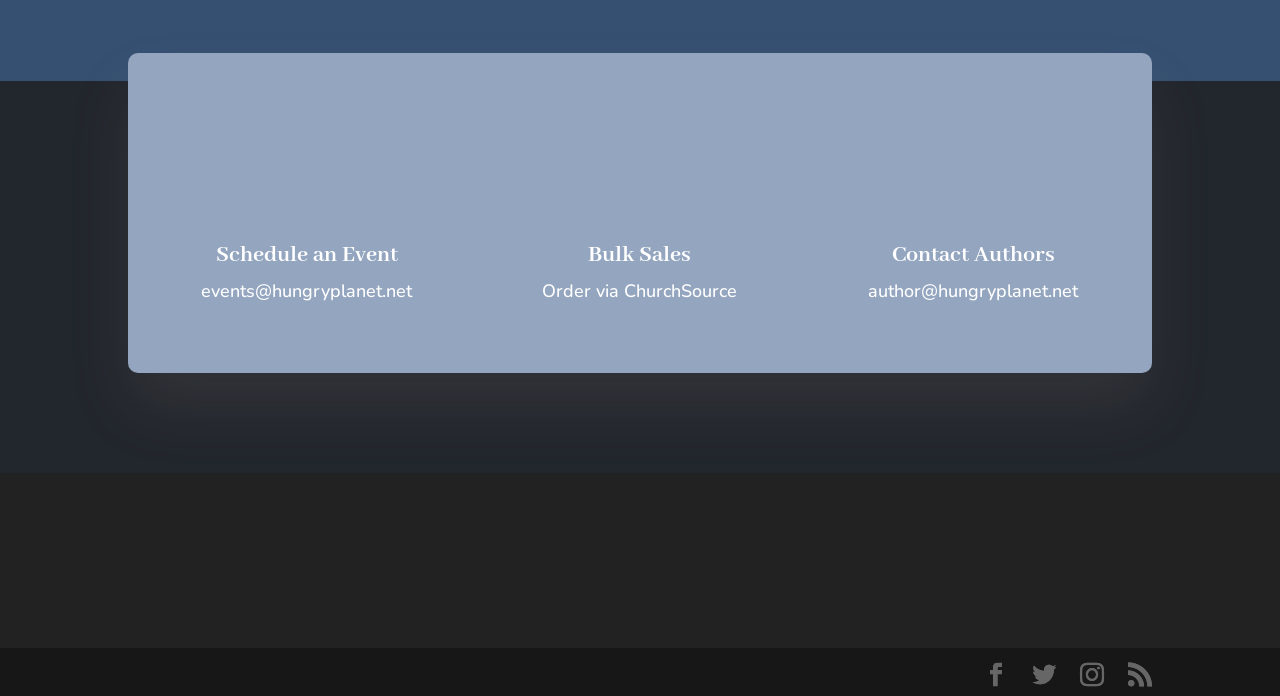What is the email address for scheduling an event? Please answer the question using a single word or phrase based on the image.

events@hungryplanet.net